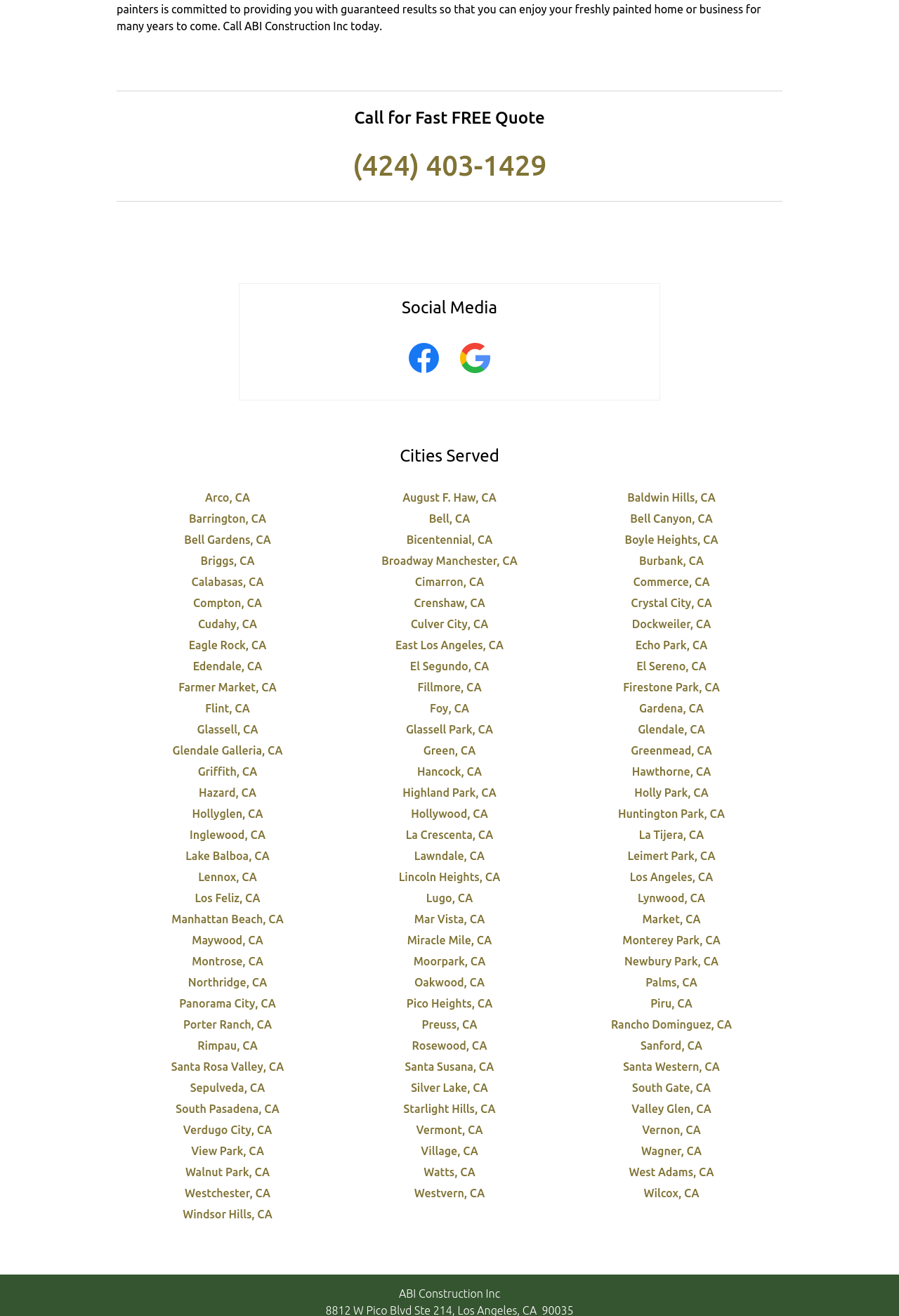Pinpoint the bounding box coordinates of the element you need to click to execute the following instruction: "Call for a free quote". The bounding box should be represented by four float numbers between 0 and 1, in the format [left, top, right, bottom].

[0.13, 0.082, 0.87, 0.097]